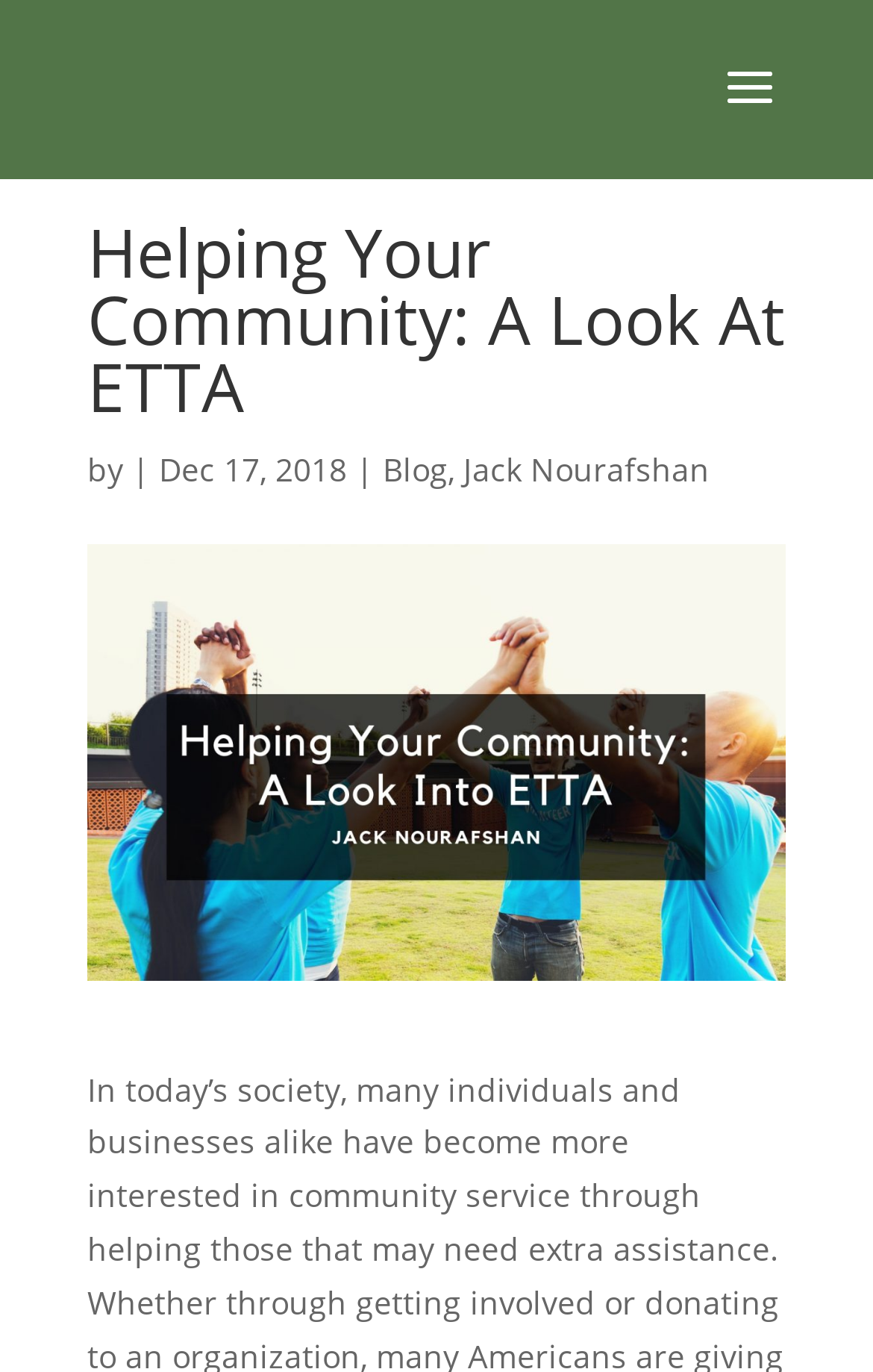Answer the question using only a single word or phrase: 
What is the purpose of the 'Menu' button?

To expand or collapse the menu